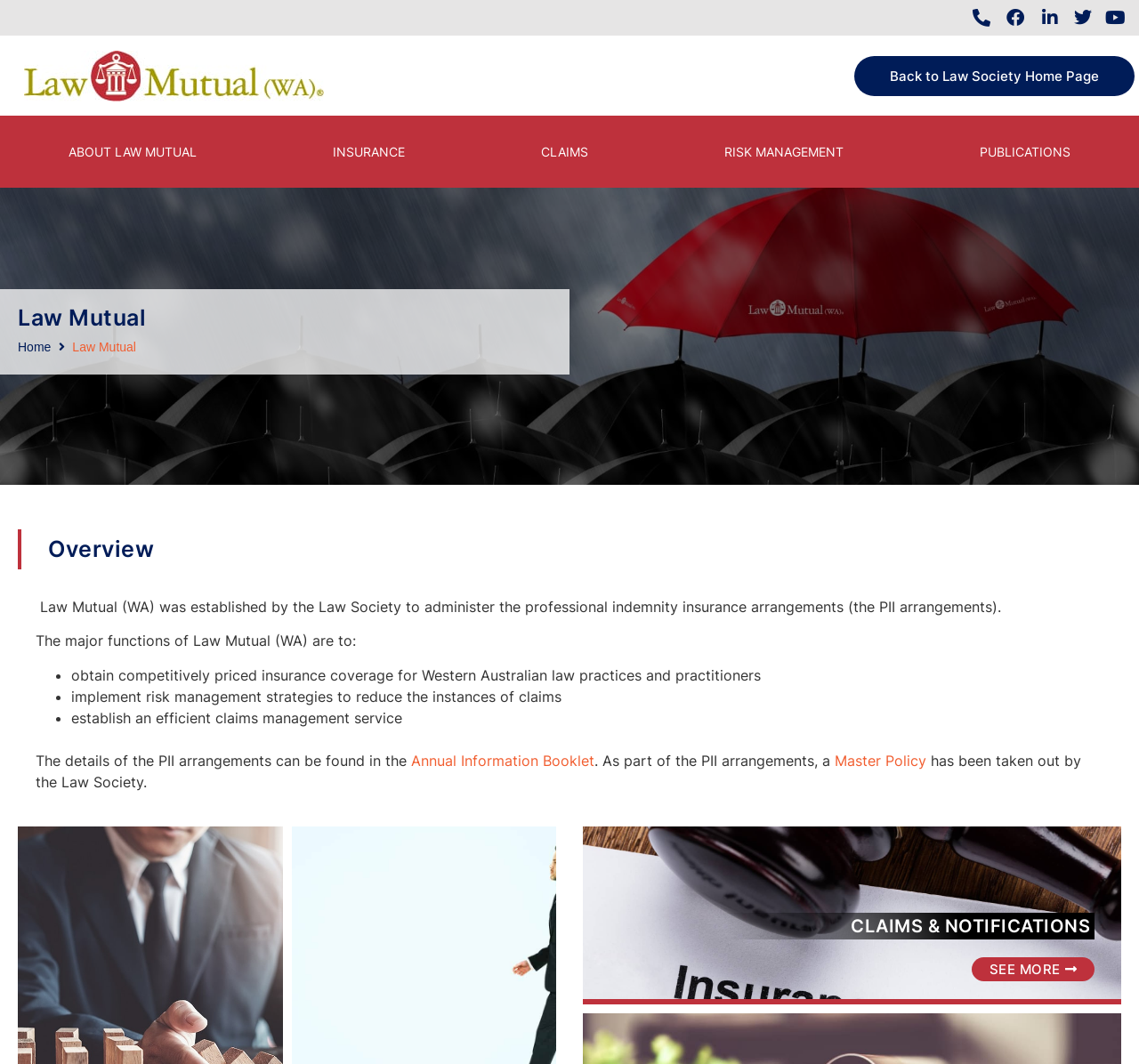Respond to the following question with a brief word or phrase:
What is the topic of the section with the heading 'CLAIMS & NOTIFICATIONS'?

Claims and notifications